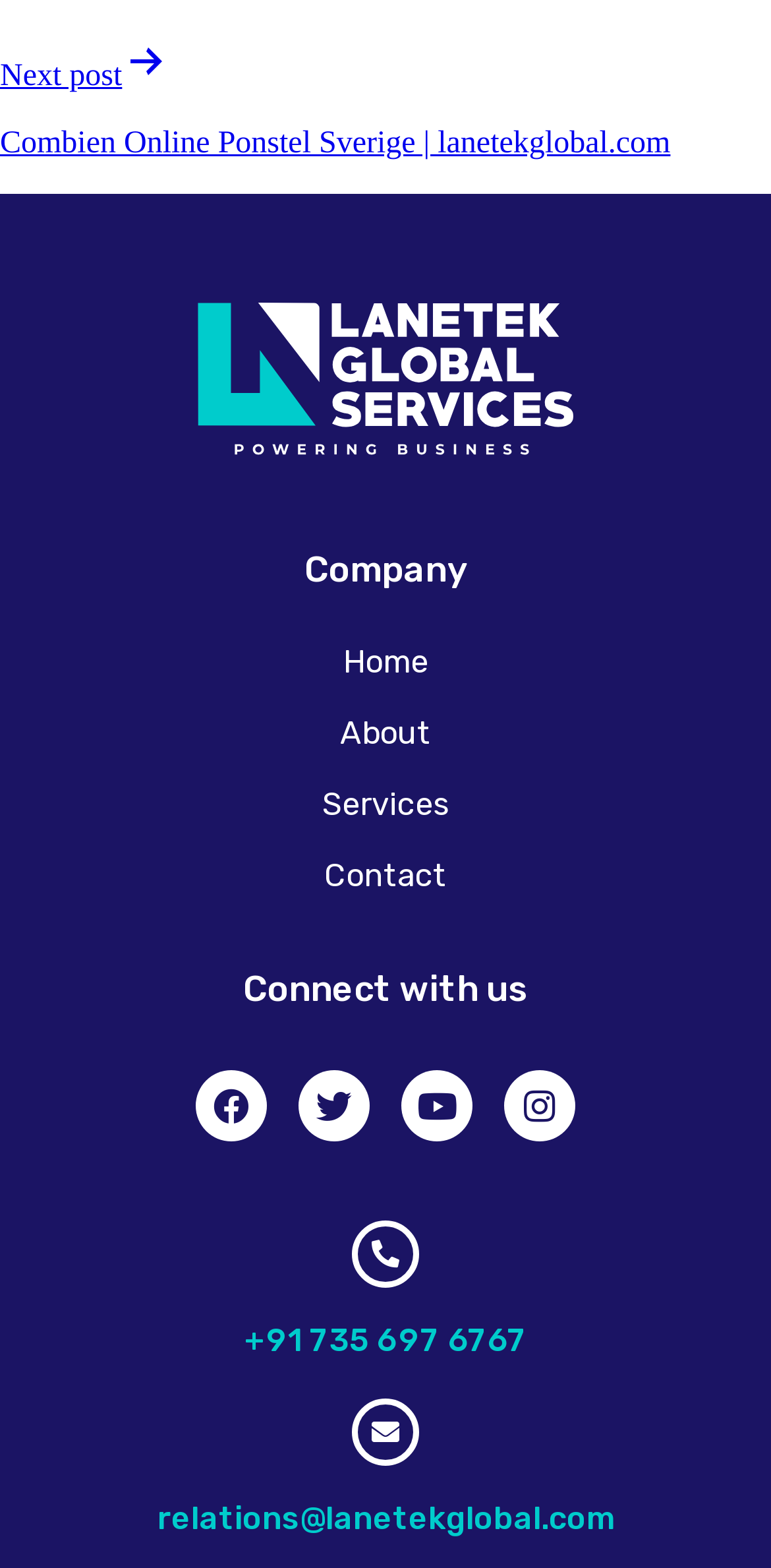Indicate the bounding box coordinates of the clickable region to achieve the following instruction: "Visit the home page."

[0.051, 0.4, 0.949, 0.445]